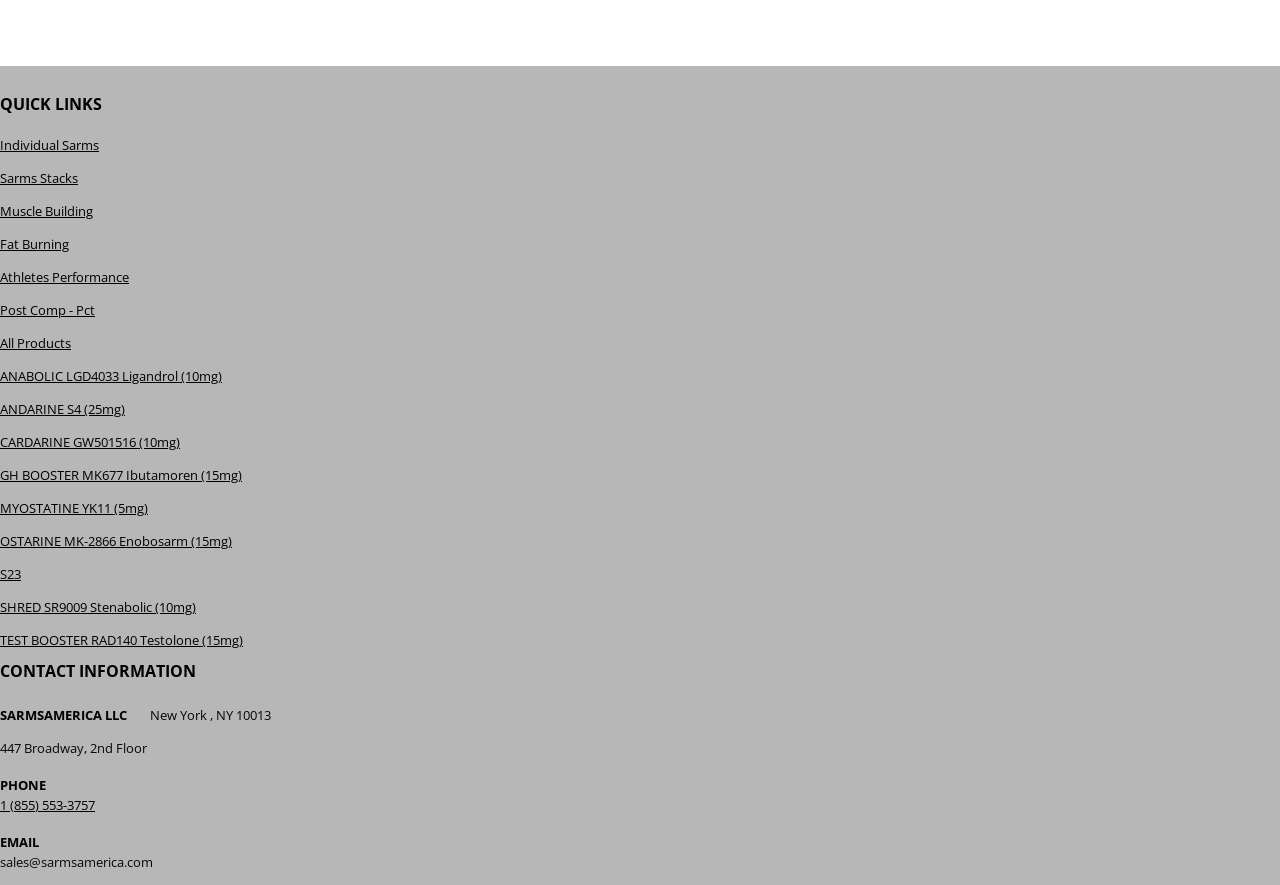What is the category of 'Individual Sarms'?
Using the image, provide a concise answer in one word or a short phrase.

QUICK LINKS